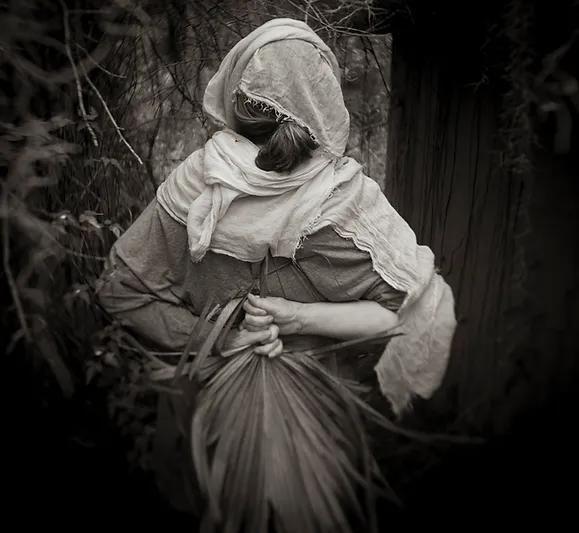What is the dominant color scheme of the image?
Answer with a single word or short phrase according to what you see in the image.

Monochromatic